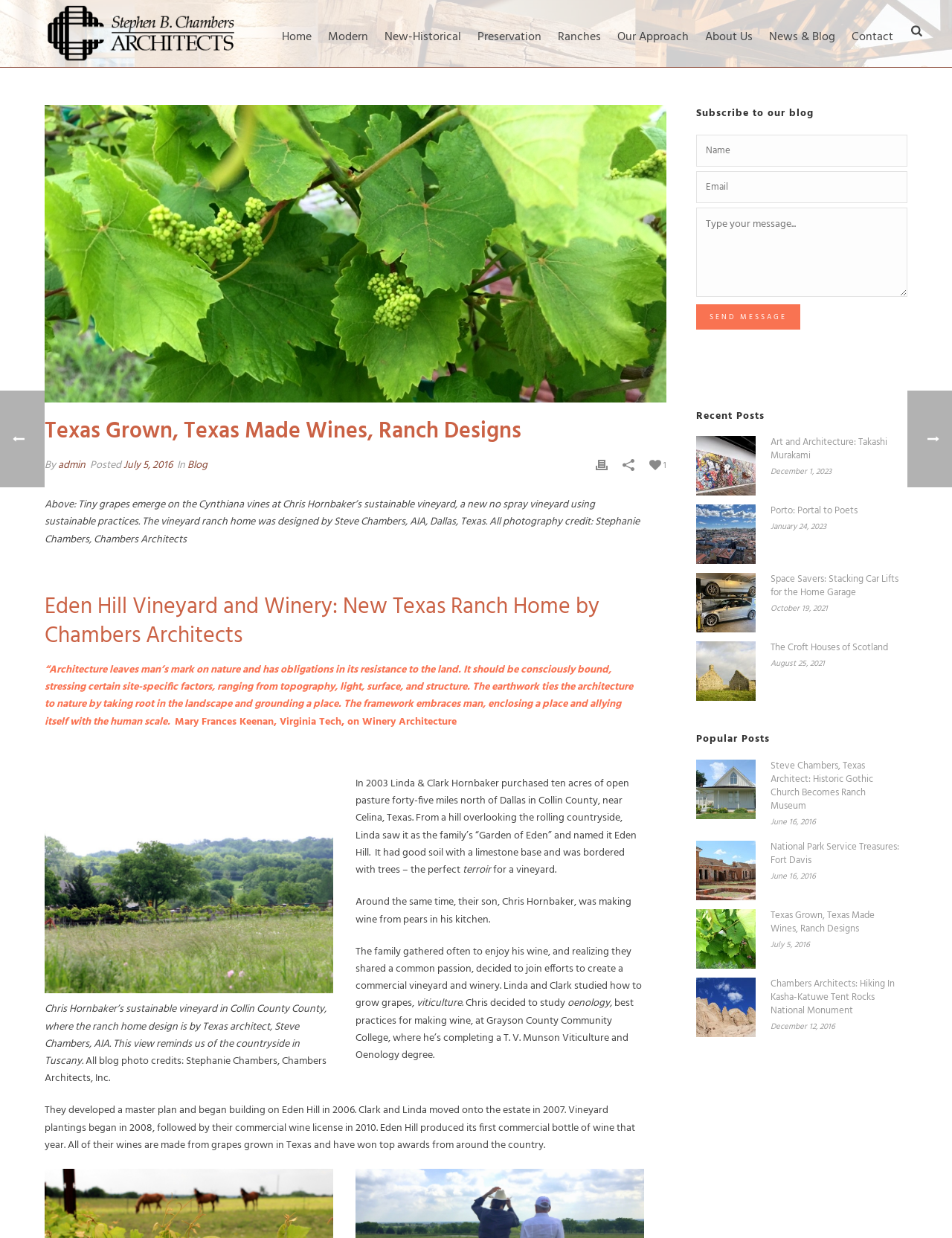Identify the bounding box coordinates of the element that should be clicked to fulfill this task: "Read the 'Recent Posts'". The coordinates should be provided as four float numbers between 0 and 1, i.e., [left, top, right, bottom].

[0.731, 0.329, 0.803, 0.343]